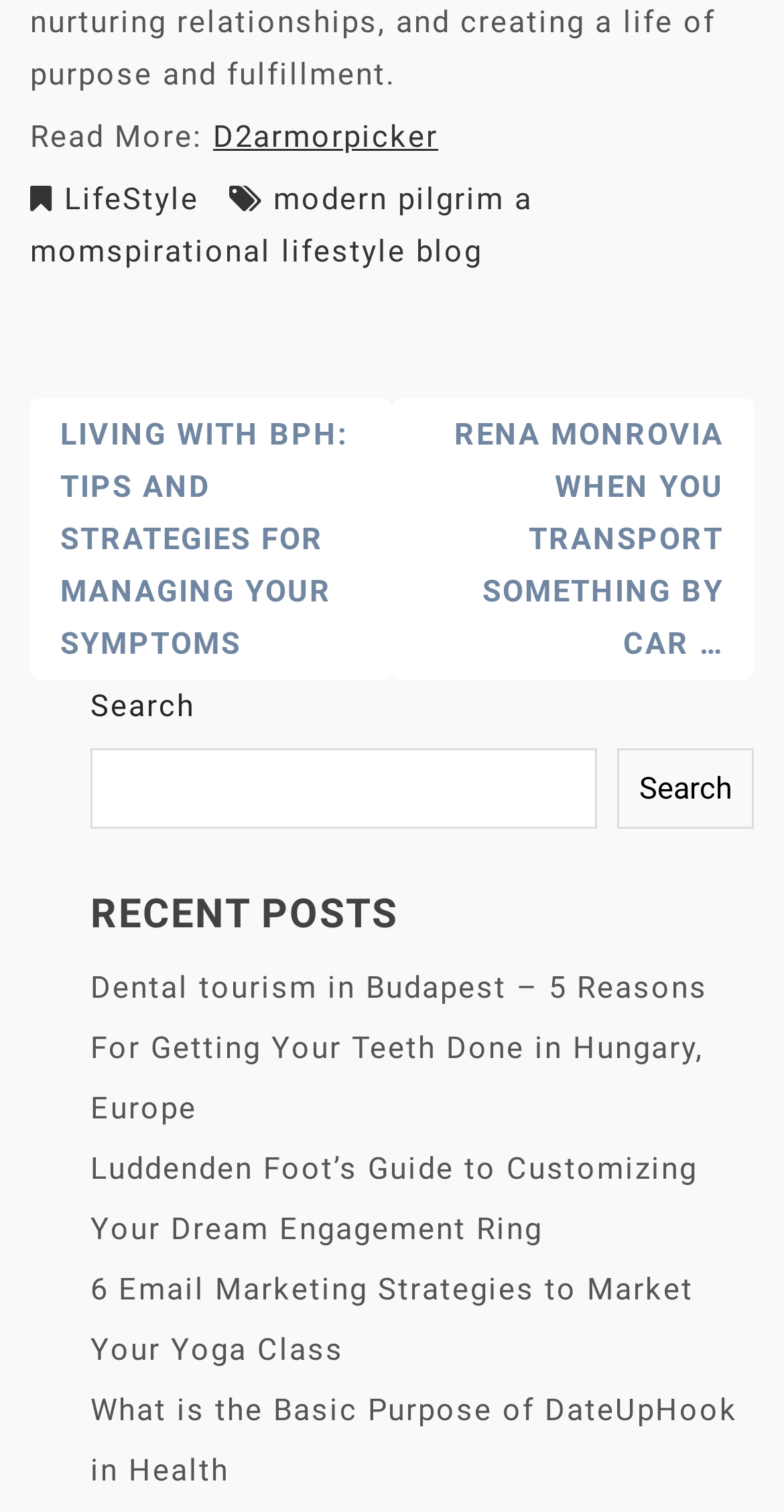Locate the bounding box of the UI element with the following description: "LifeStyle".

[0.082, 0.12, 0.254, 0.144]